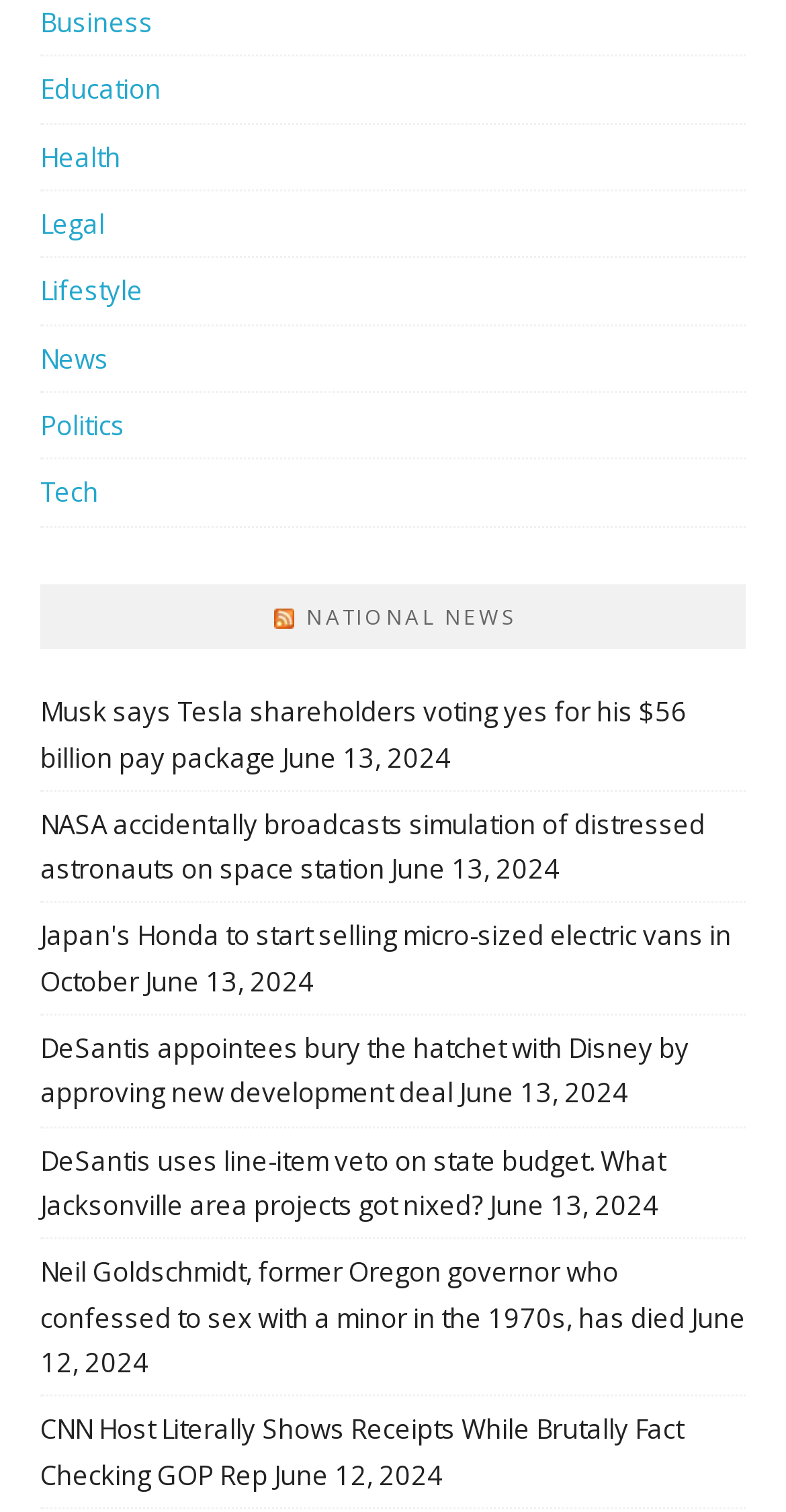Find the bounding box of the web element that fits this description: "parent_node: NATIONAL NEWS".

[0.342, 0.398, 0.378, 0.417]